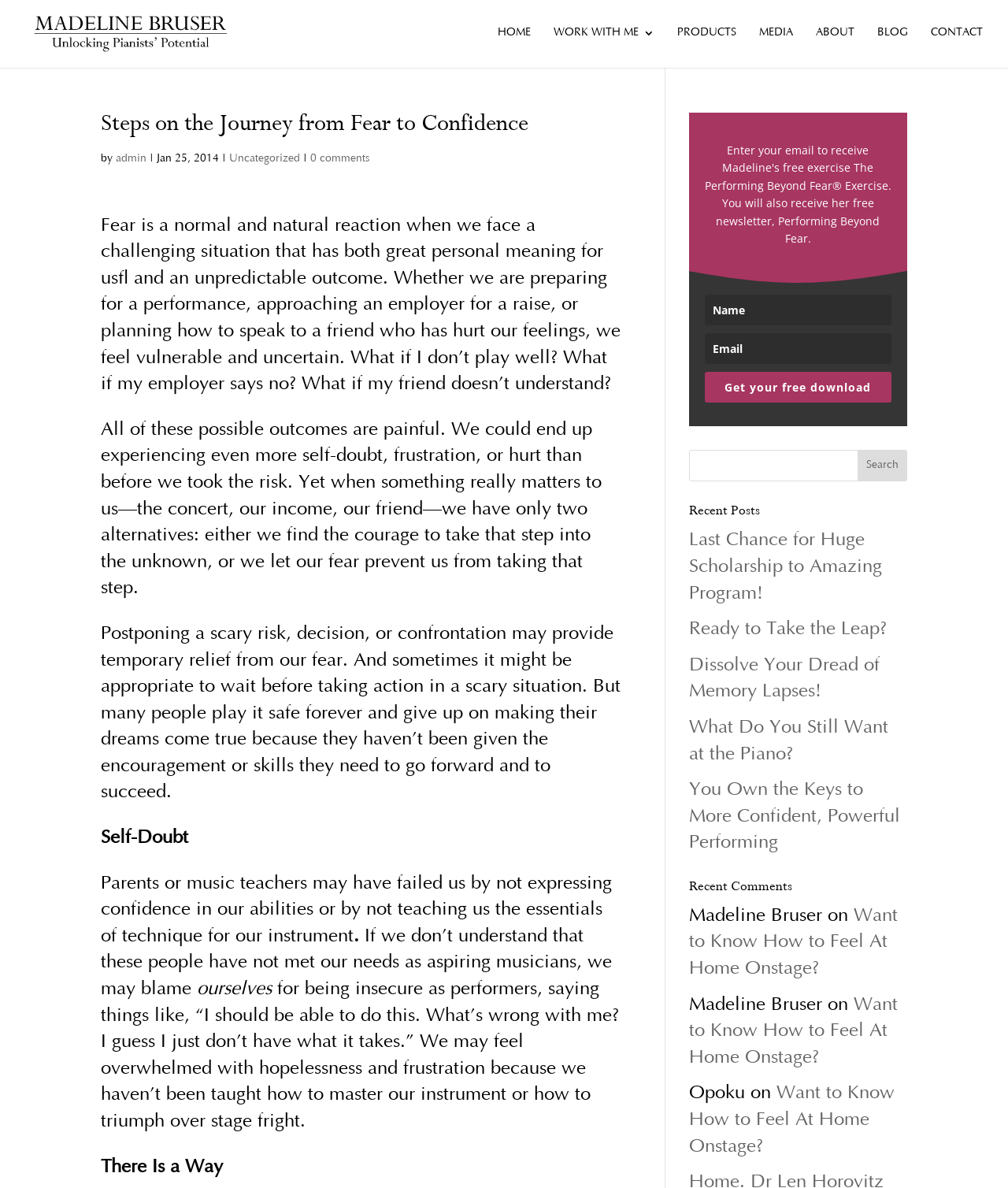Identify the bounding box coordinates of the section that should be clicked to achieve the task described: "Click the 'Get your free download' button".

[0.699, 0.313, 0.884, 0.339]